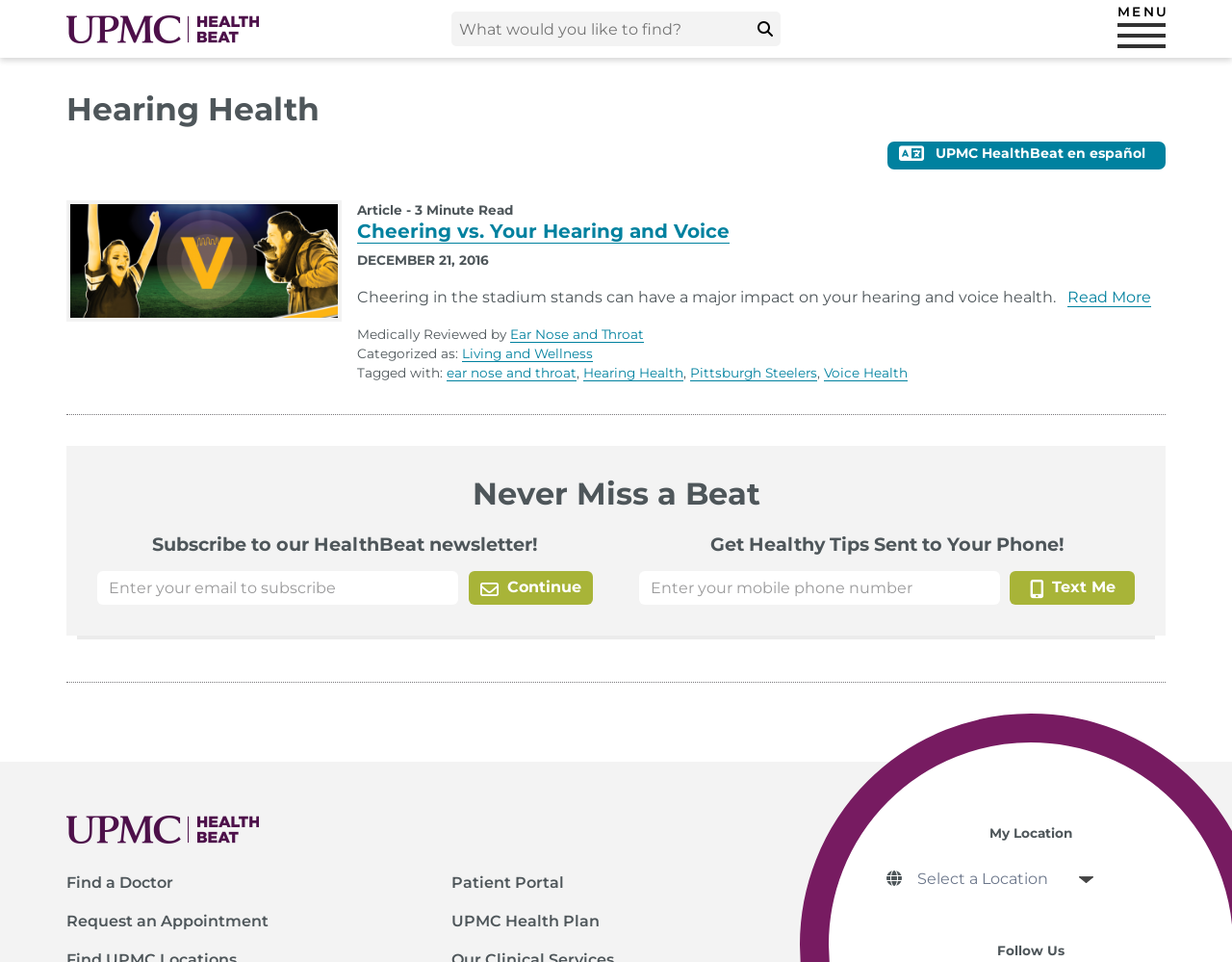What is the relationship between UPMC HealthBeat and Pittsburgh Steelers?
Based on the content of the image, thoroughly explain and answer the question.

The Pittsburgh Steelers are mentioned in the article 'Cheering vs. Your Hearing and Voice', suggesting that there is some connection or relevance between the two, possibly related to hearing health and cheering at sports events.